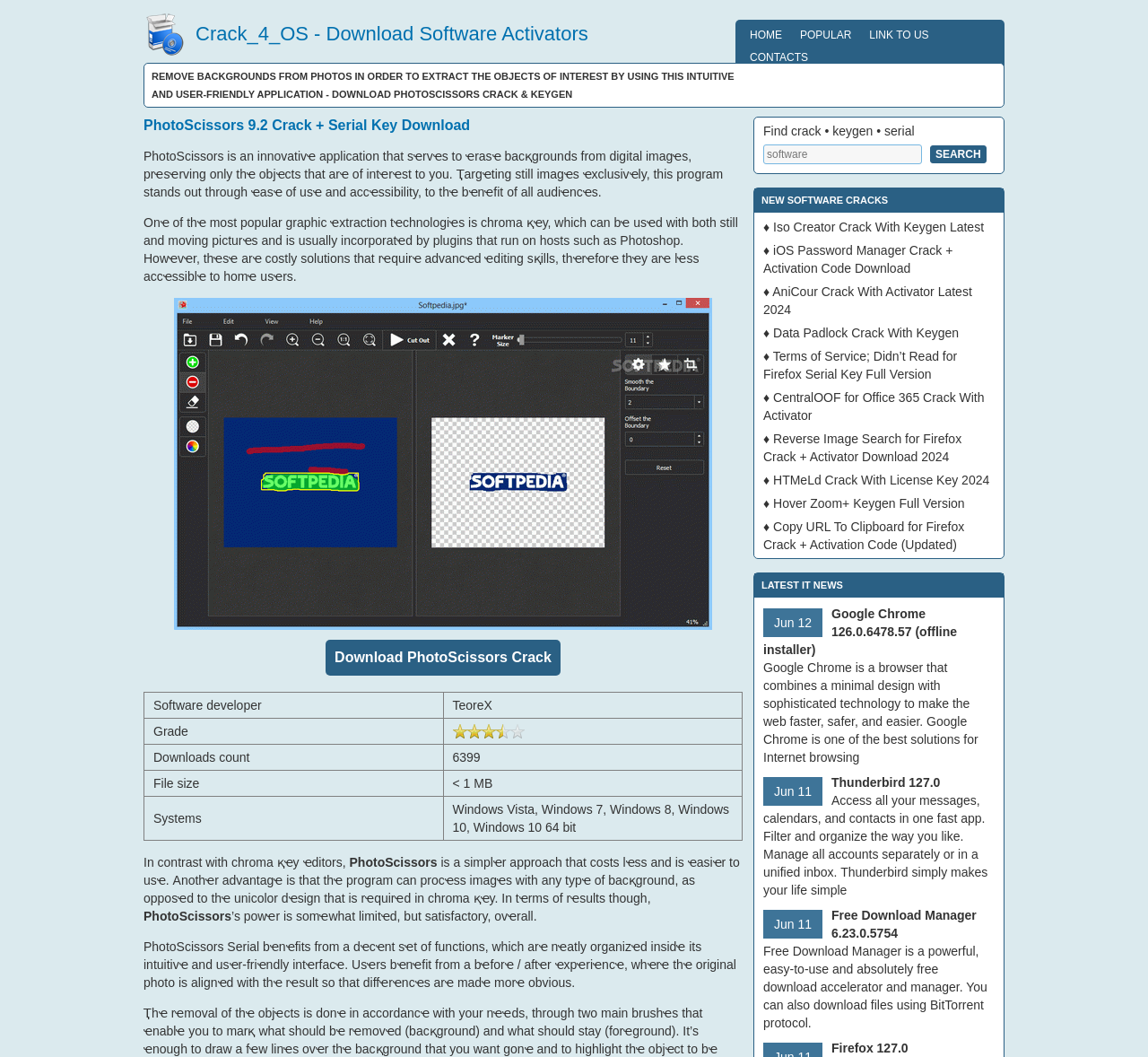What is the file size of PhotoScissors?
Deliver a detailed and extensive answer to the question.

The file size of PhotoScissors is less than 1 MB, which is specified in the table with the gridcell 'File size' and the value '< 1 MB'.